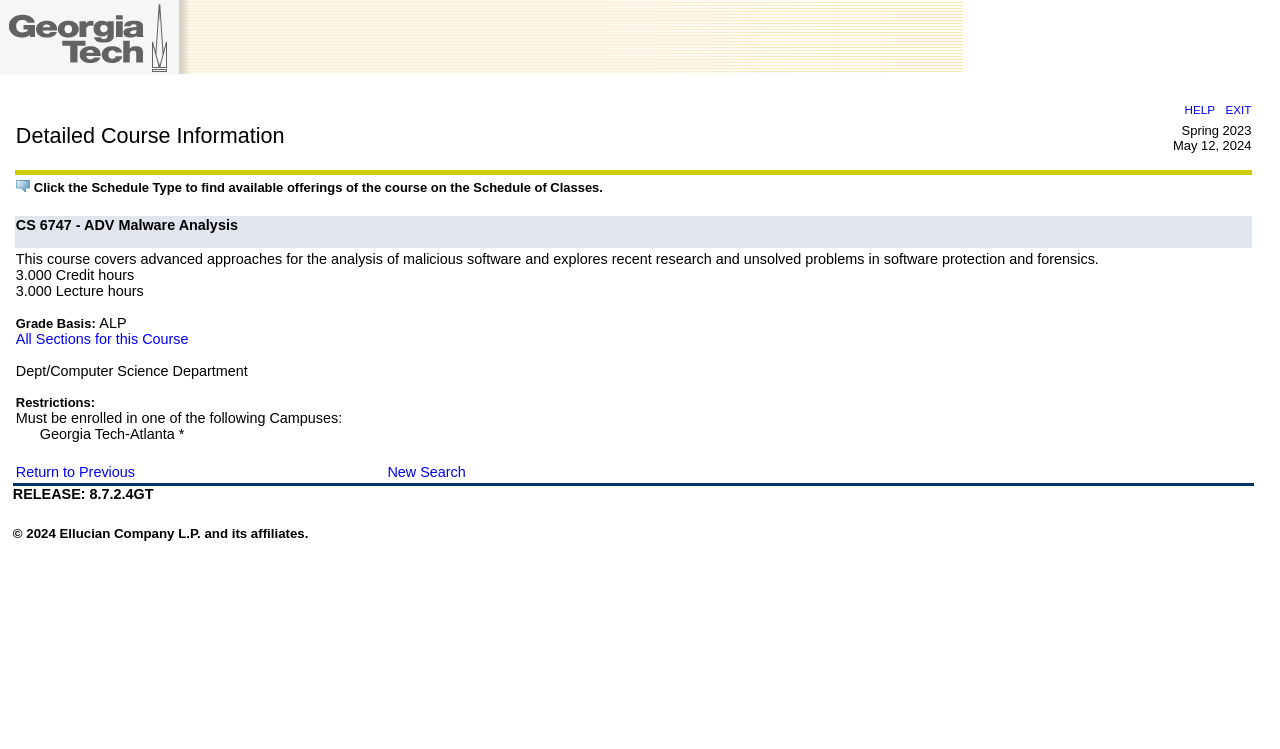Using the provided element description, identify the bounding box coordinates as (top-left x, top-left y, bottom-right x, bottom-right y). Ensure all values are between 0 and 1. Description: Return to Previous

[0.012, 0.619, 0.105, 0.64]